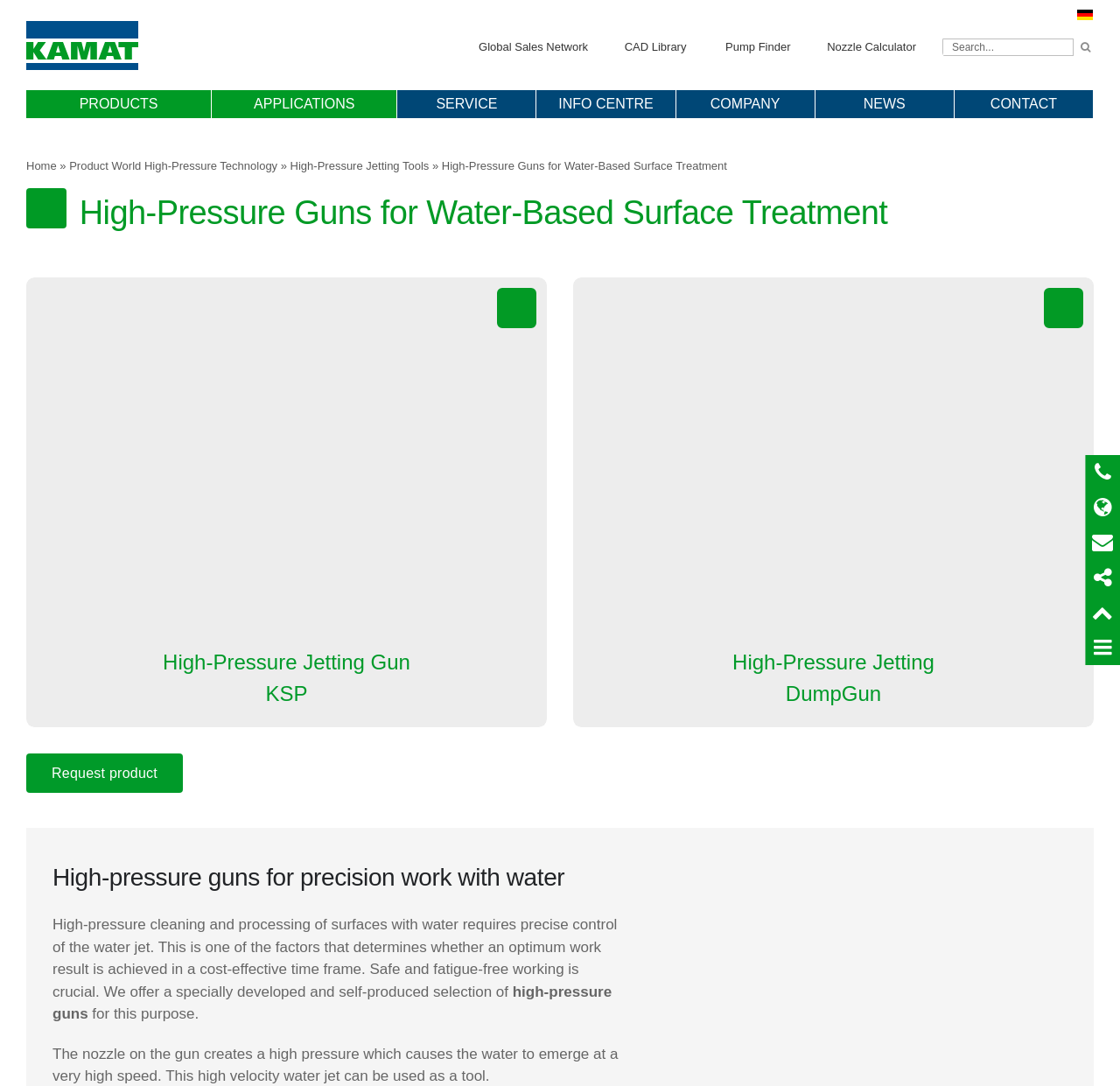Locate the UI element described by Technology Book and provide its bounding box coordinates. Use the format (top-left x, top-left y, bottom-right x, bottom-right y) with all values as floating point numbers between 0 and 1.

[0.479, 0.257, 0.643, 0.281]